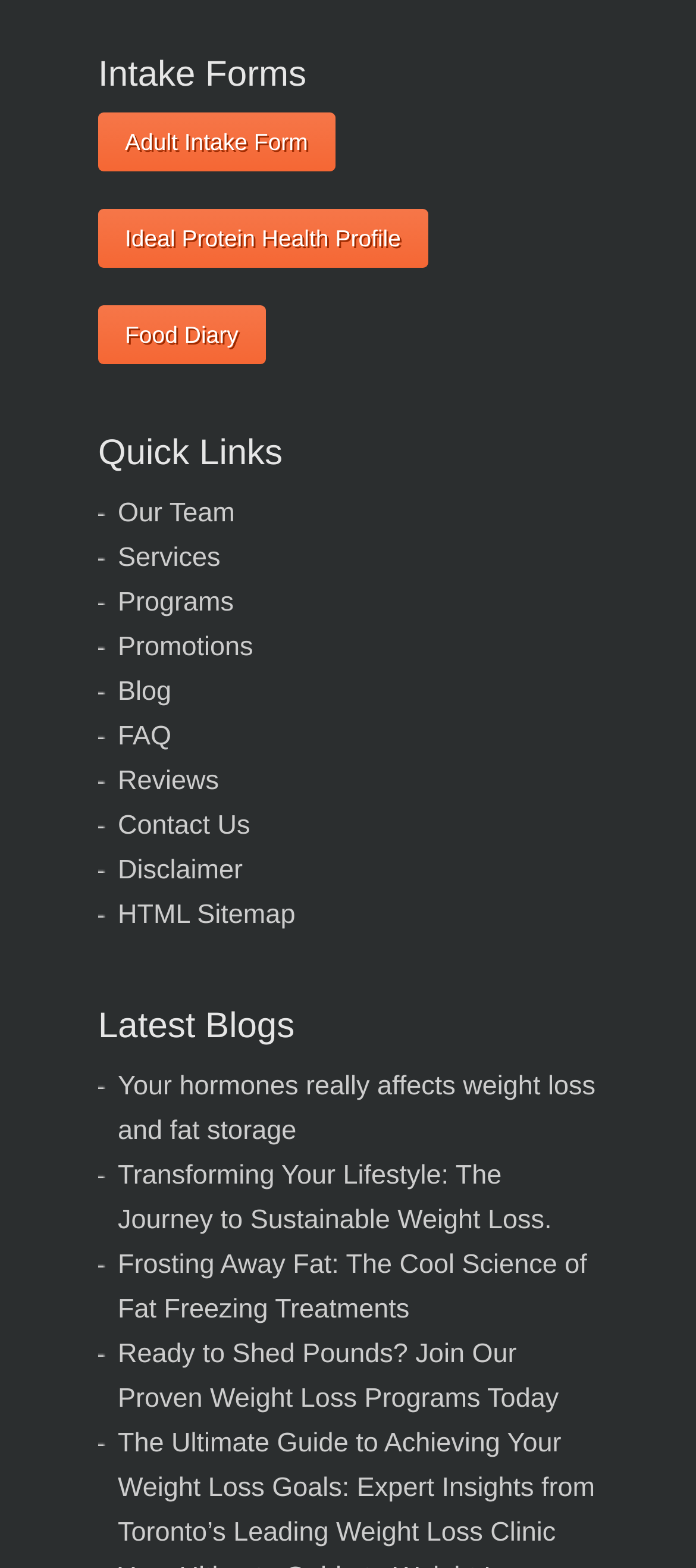Please identify the bounding box coordinates of the area I need to click to accomplish the following instruction: "Read the blog post about hormones and weight loss".

[0.169, 0.683, 0.856, 0.731]